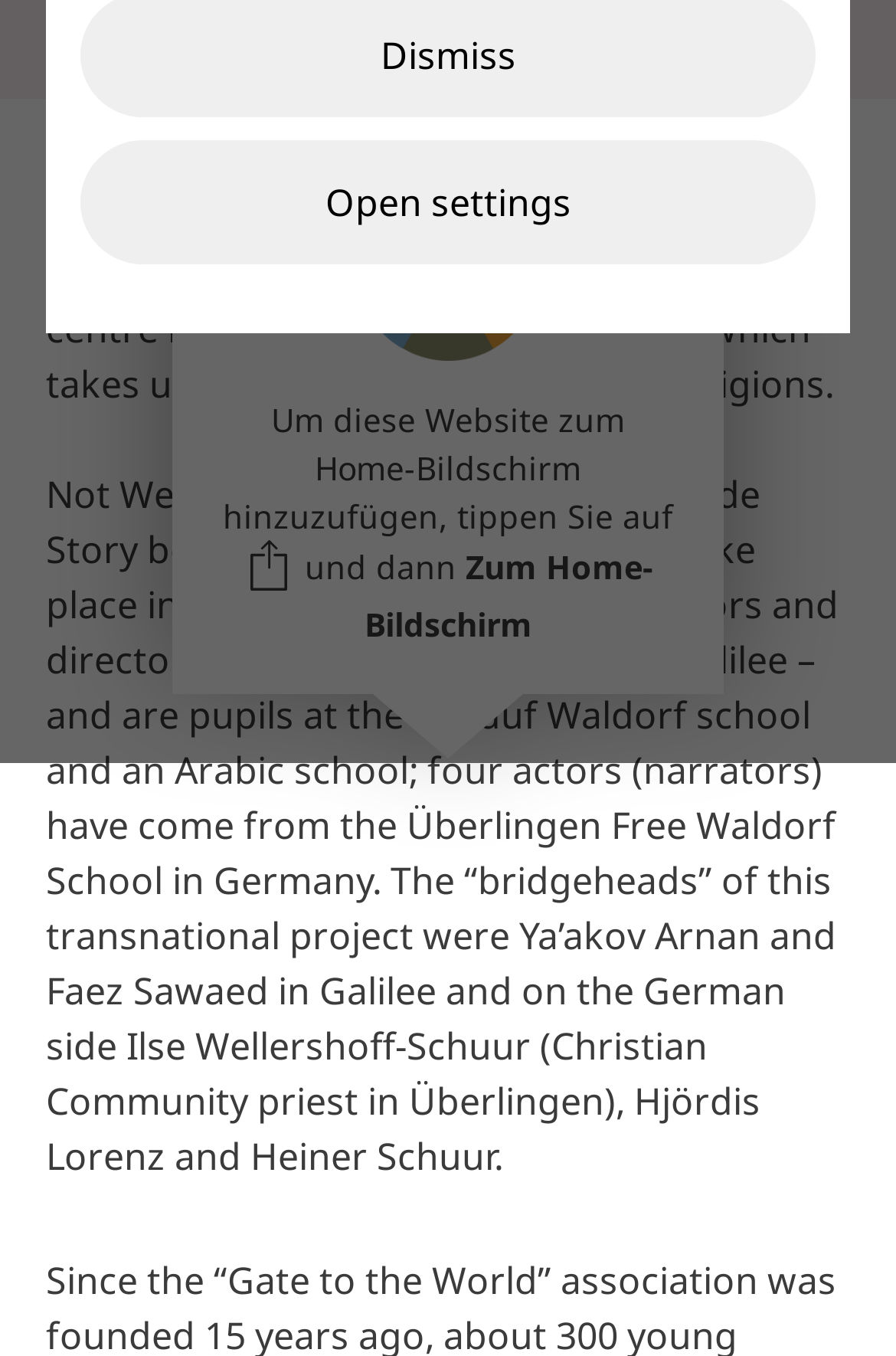Provide the bounding box coordinates of the HTML element this sentence describes: "Periphery". The bounding box coordinates consist of four float numbers between 0 and 1, i.e., [left, top, right, bottom].

[0.103, 0.058, 0.331, 0.097]